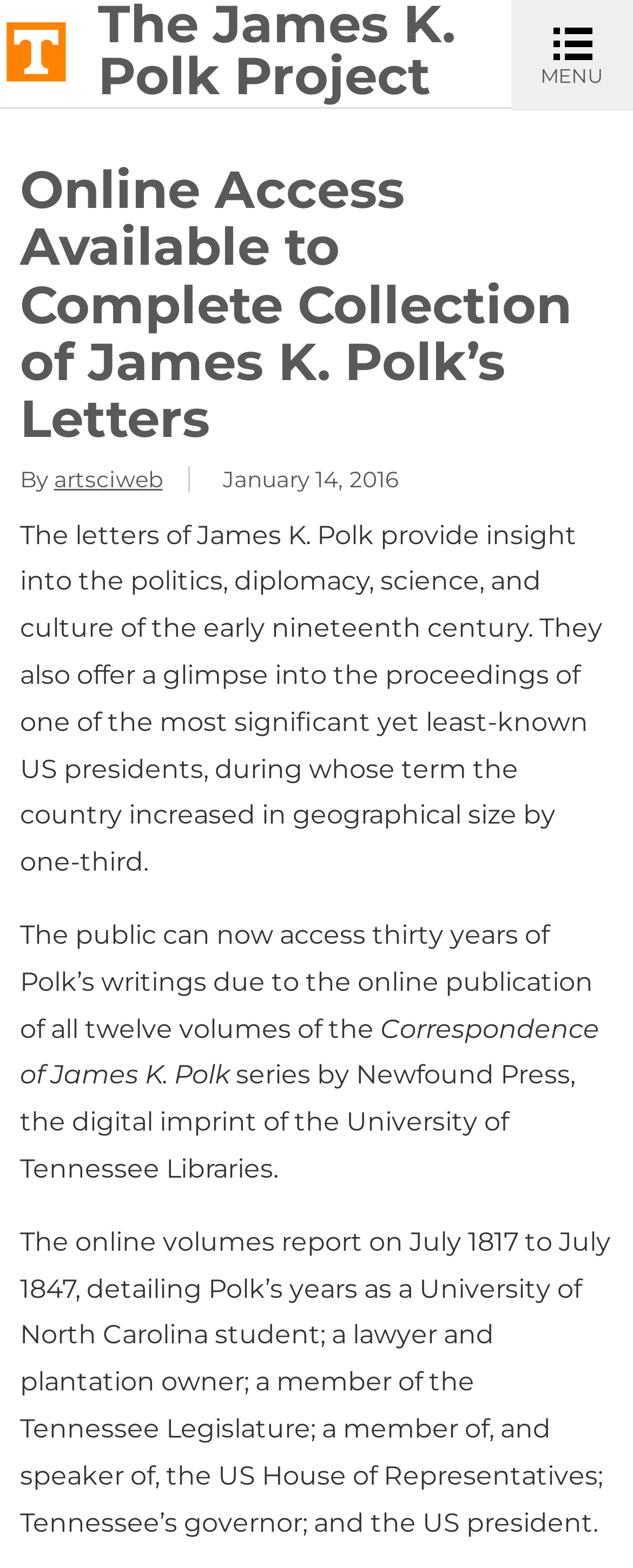Generate a thorough caption detailing the webpage content.

The webpage is about the James K. Polk Project, which provides online access to the complete collection of James K. Polk's letters. At the top left of the page, there is a heading that reads "The University of Tennessee, Knoxville" with a link to the university's website. Next to it, on the top right, there is a button labeled "Toggle navigation MENU" with an accompanying image of a menu icon.

Below the university heading, there is a larger heading that reads "The James K. Polk Project". Underneath this heading, there is a section that contains the main content of the page. This section is divided into several paragraphs of text, which provide an introduction to James K. Polk's letters and their significance. The text explains that the letters offer insight into the politics, diplomacy, science, and culture of the early nineteenth century, as well as a glimpse into the proceedings of one of the most significant yet least-known US presidents.

The text also mentions that the public can now access thirty years of Polk's writings due to the online publication of all twelve volumes of the "Correspondence of James K. Polk" series by Newfound Press, the digital imprint of the University of Tennessee Libraries. The online volumes cover the period from July 1817 to July 1847, detailing Polk's years as a university student, lawyer, plantation owner, member of the Tennessee Legislature, member and speaker of the US House of Representatives, governor of Tennessee, and US president.

Overall, the webpage is focused on providing information about the James K. Polk Project and the significance of James K. Polk's letters, with a clear and organized layout that makes it easy to read and navigate.